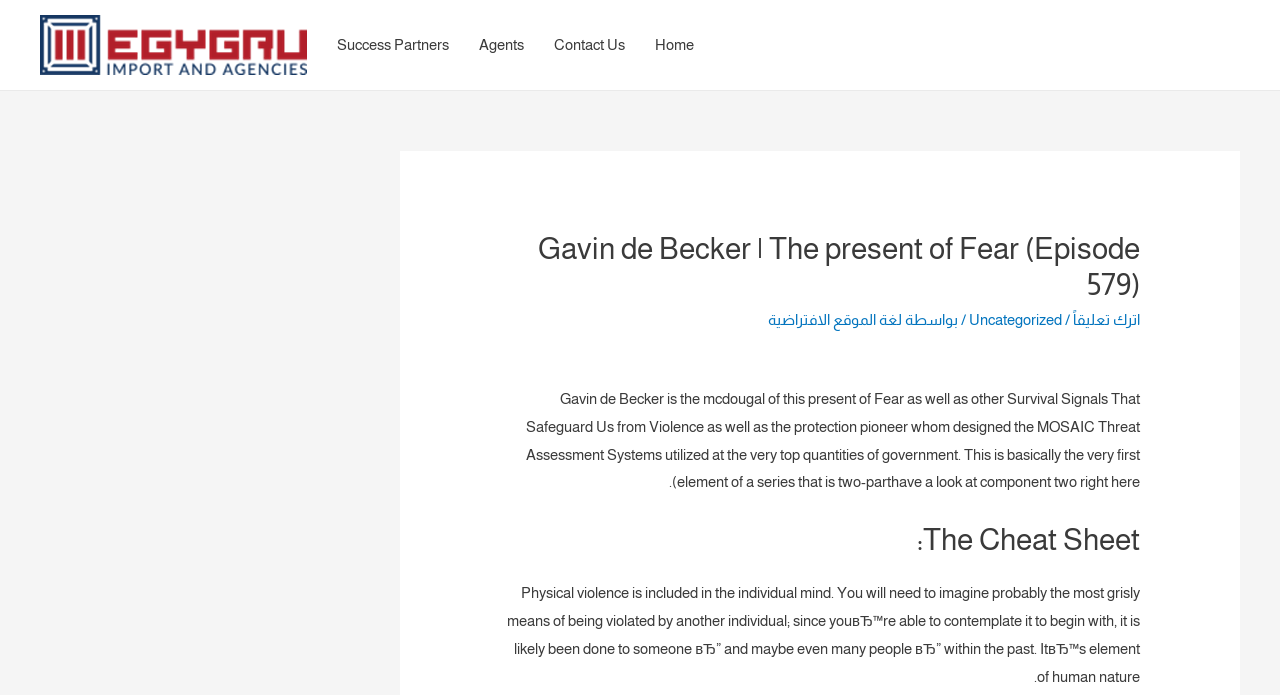What is the topic of the article?
Based on the image, answer the question in a detailed manner.

The article discusses the concept of fear and violence, as evident from the text 'Physical violence is included in the individual mind' and 'Survival Signals That Safeguard Us from Violence', which suggests that the topic of the article is fear and violence.